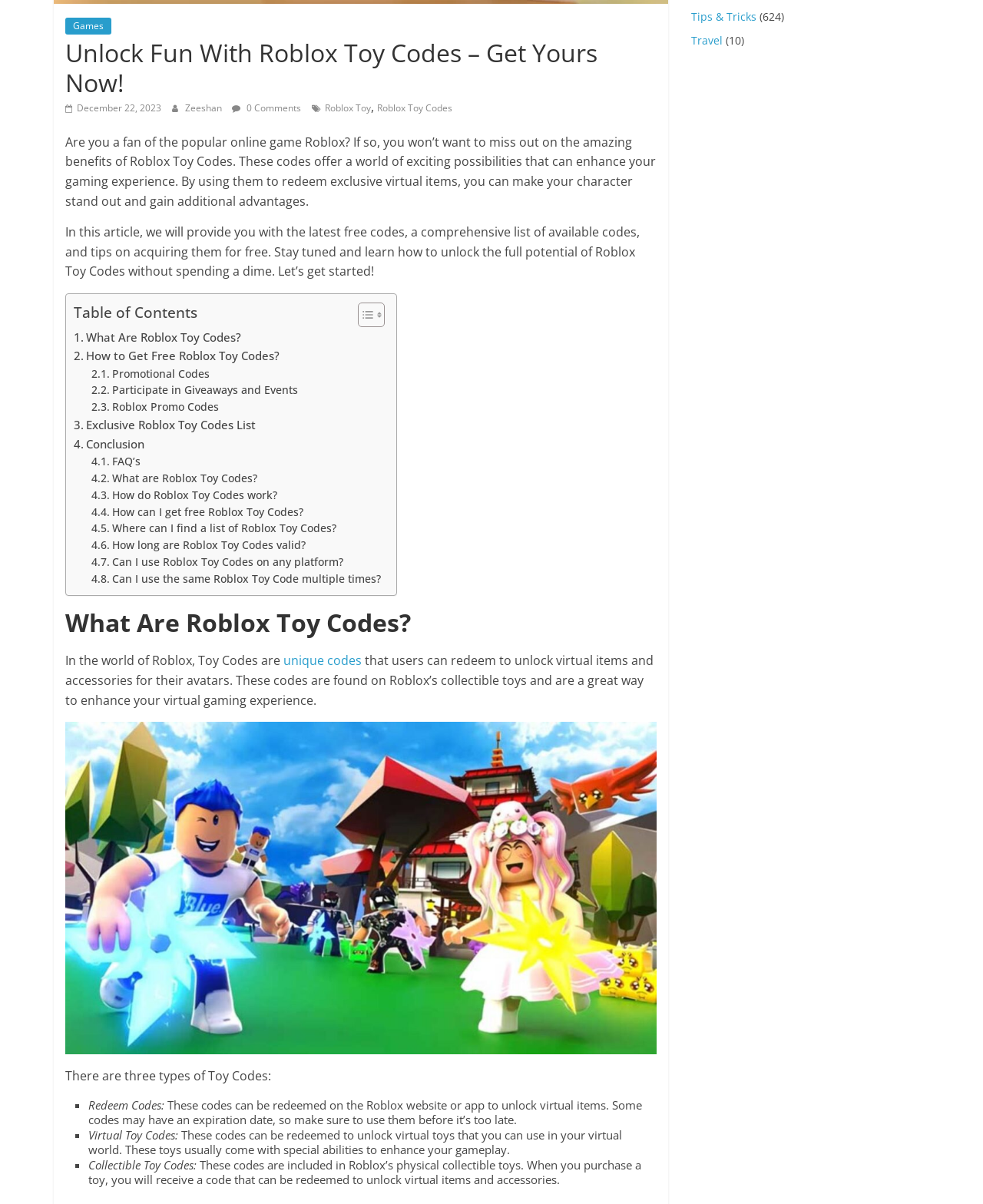Find the bounding box of the element with the following description: "Exclusive Roblox Toy Codes List". The coordinates must be four float numbers between 0 and 1, formatted as [left, top, right, bottom].

[0.075, 0.345, 0.26, 0.361]